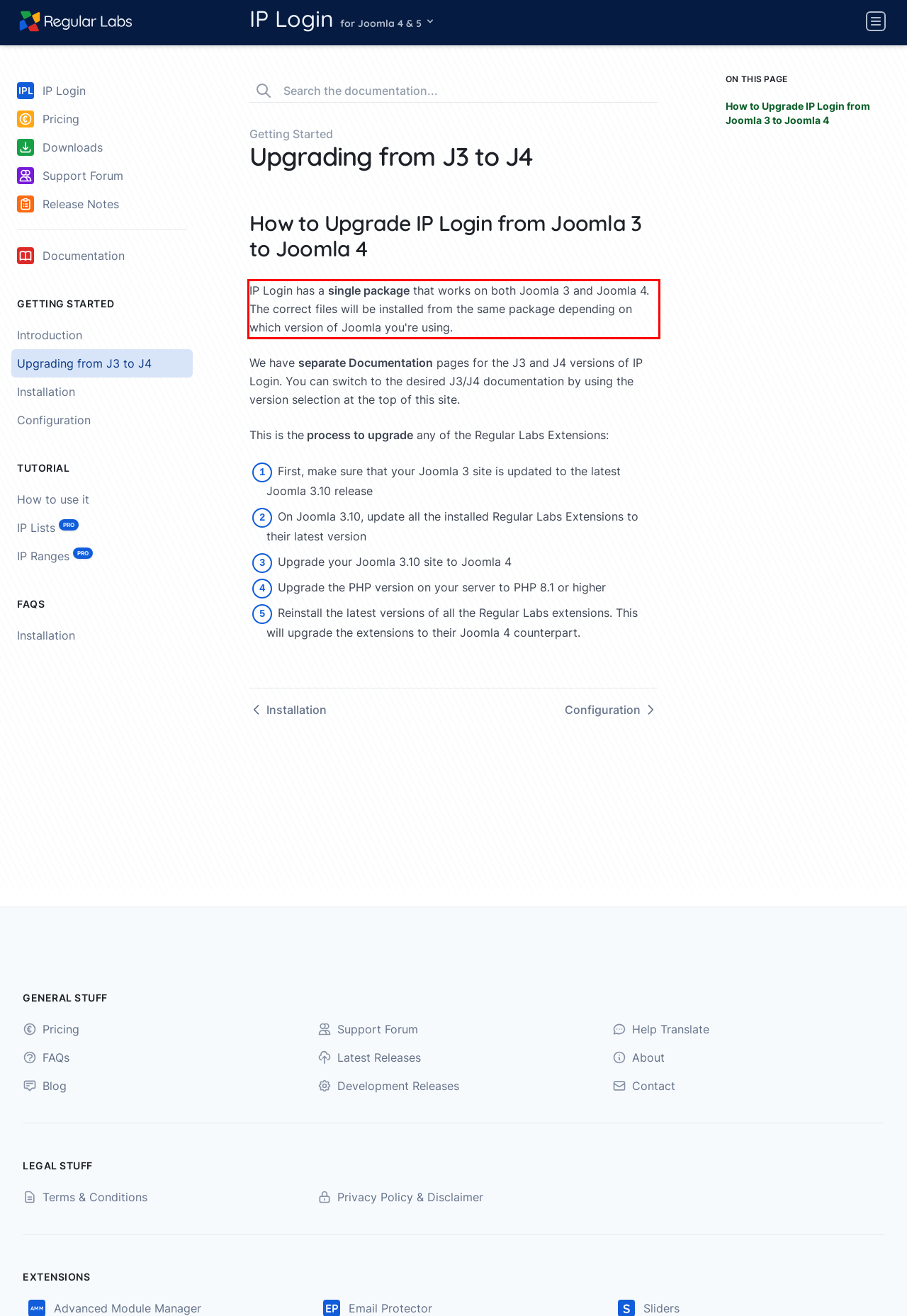Identify and transcribe the text content enclosed by the red bounding box in the given screenshot.

IP Login has a single package that works on both Joomla 3 and Joomla 4. The correct files will be installed from the same package depending on which version of Joomla you're using.